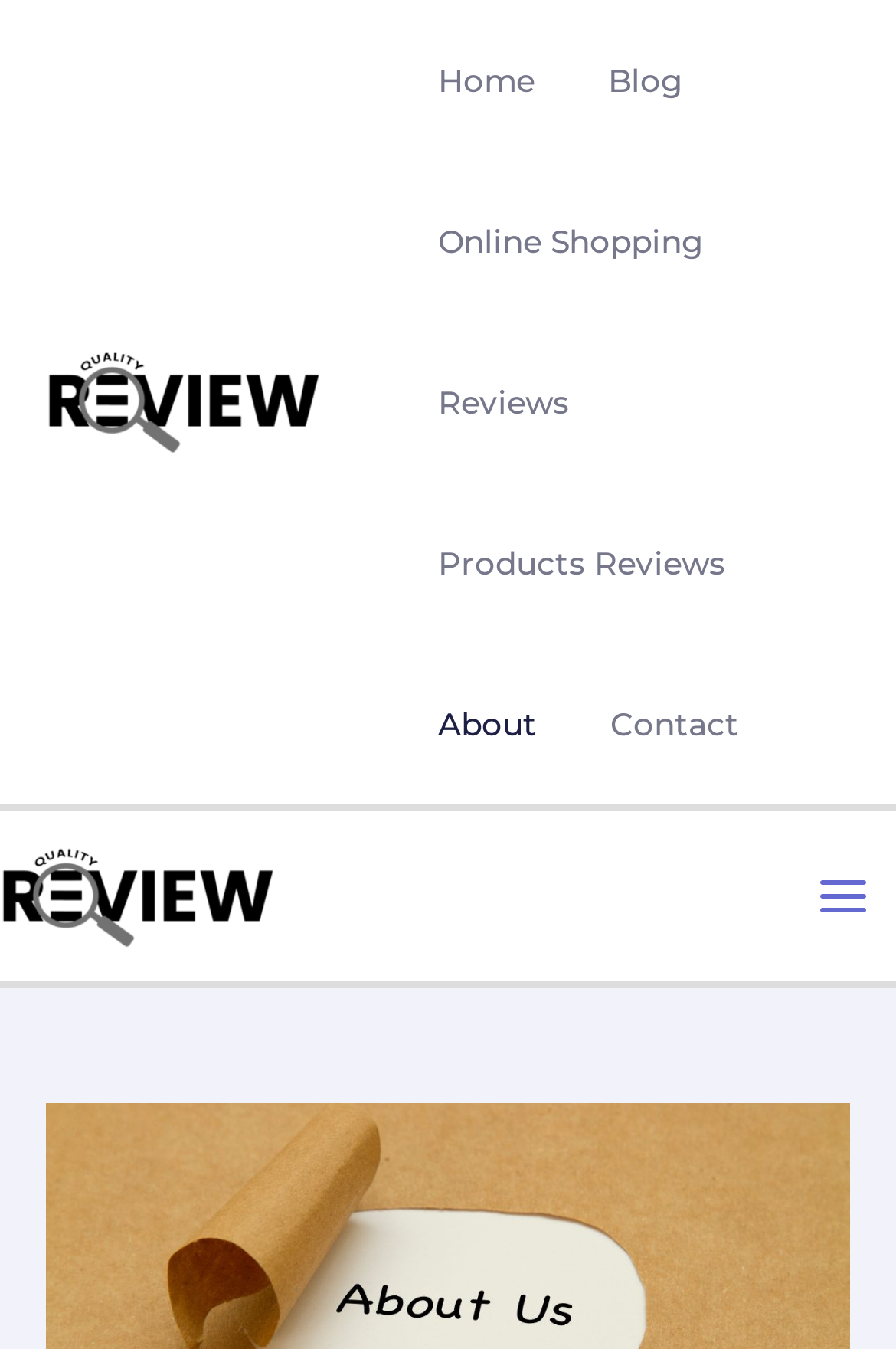Determine the main headline from the webpage and extract its text.

About Quality Reviews